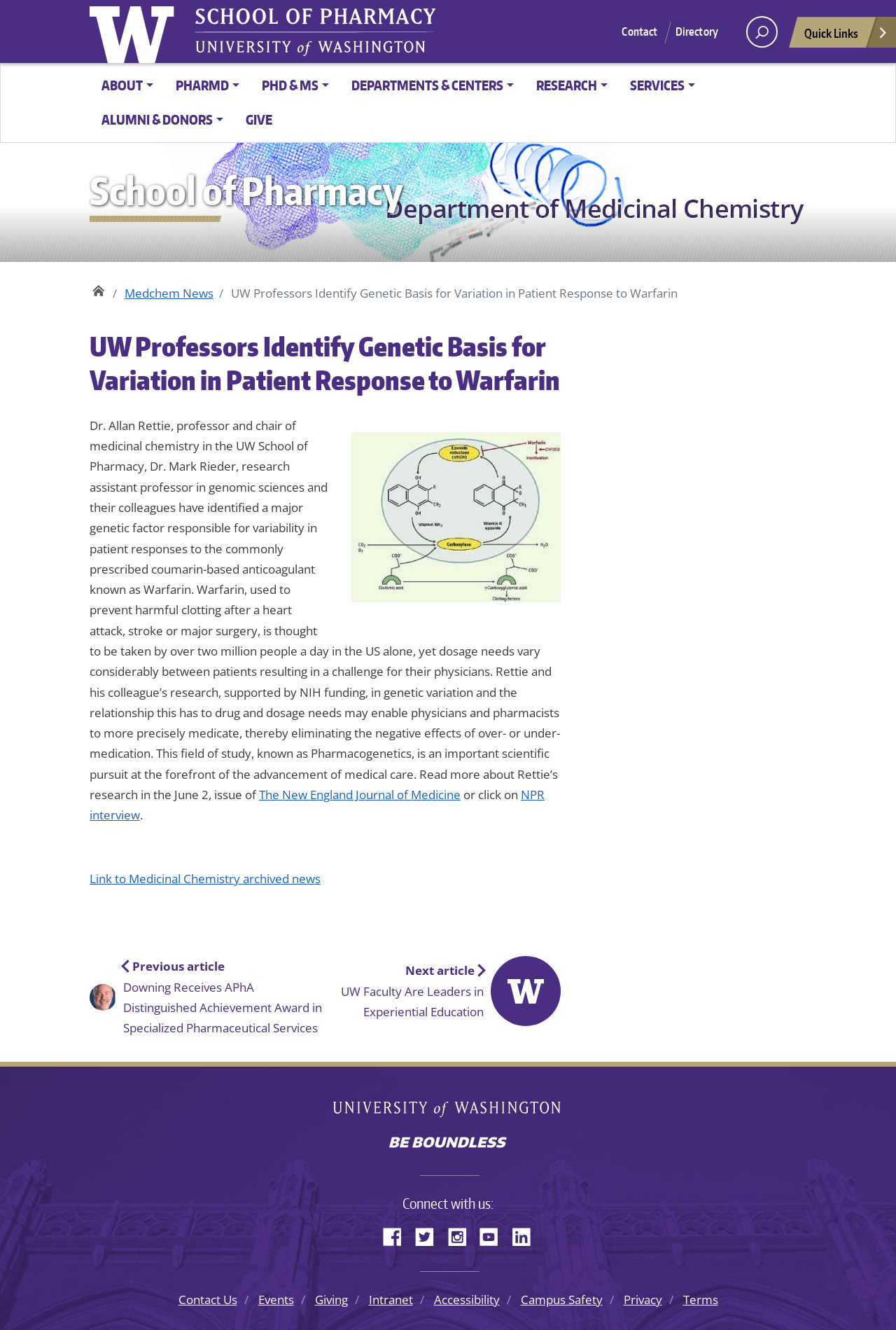What is the name of the journal where Rettie's research was published?
Based on the image, answer the question with a single word or brief phrase.

The New England Journal of Medicine